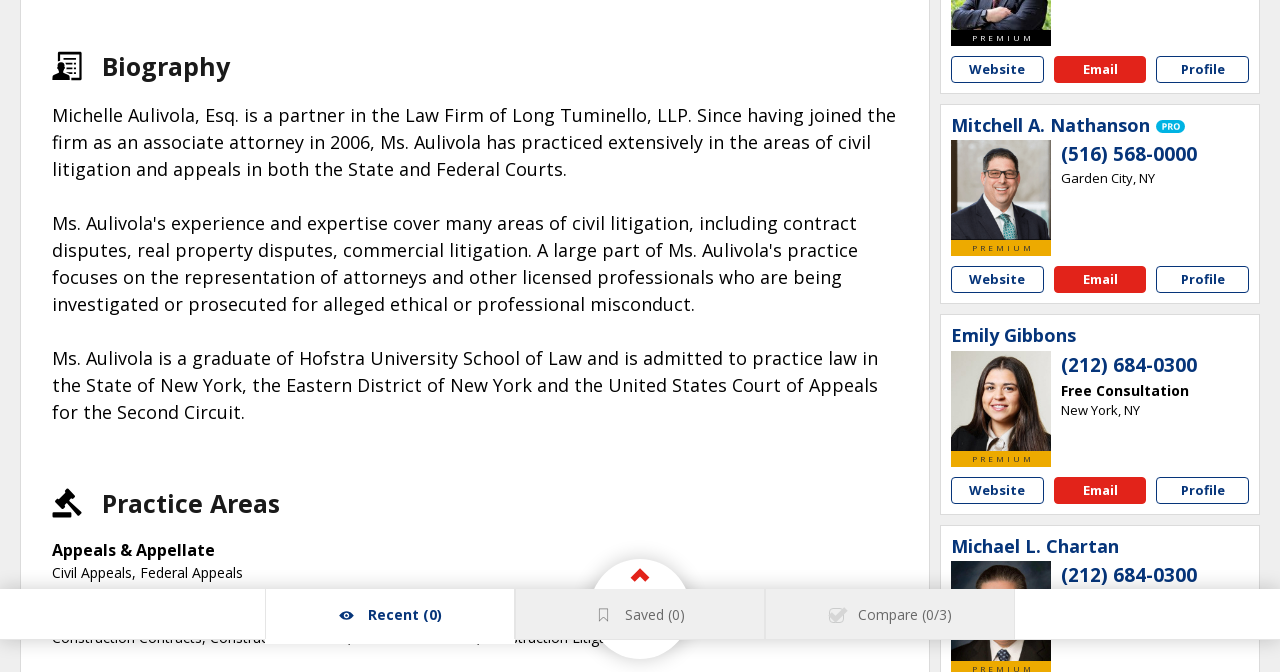Based on the description "parent_node: PREMIUM title="Emily Gibbons"", find the bounding box of the specified UI element.

[0.743, 0.522, 0.821, 0.671]